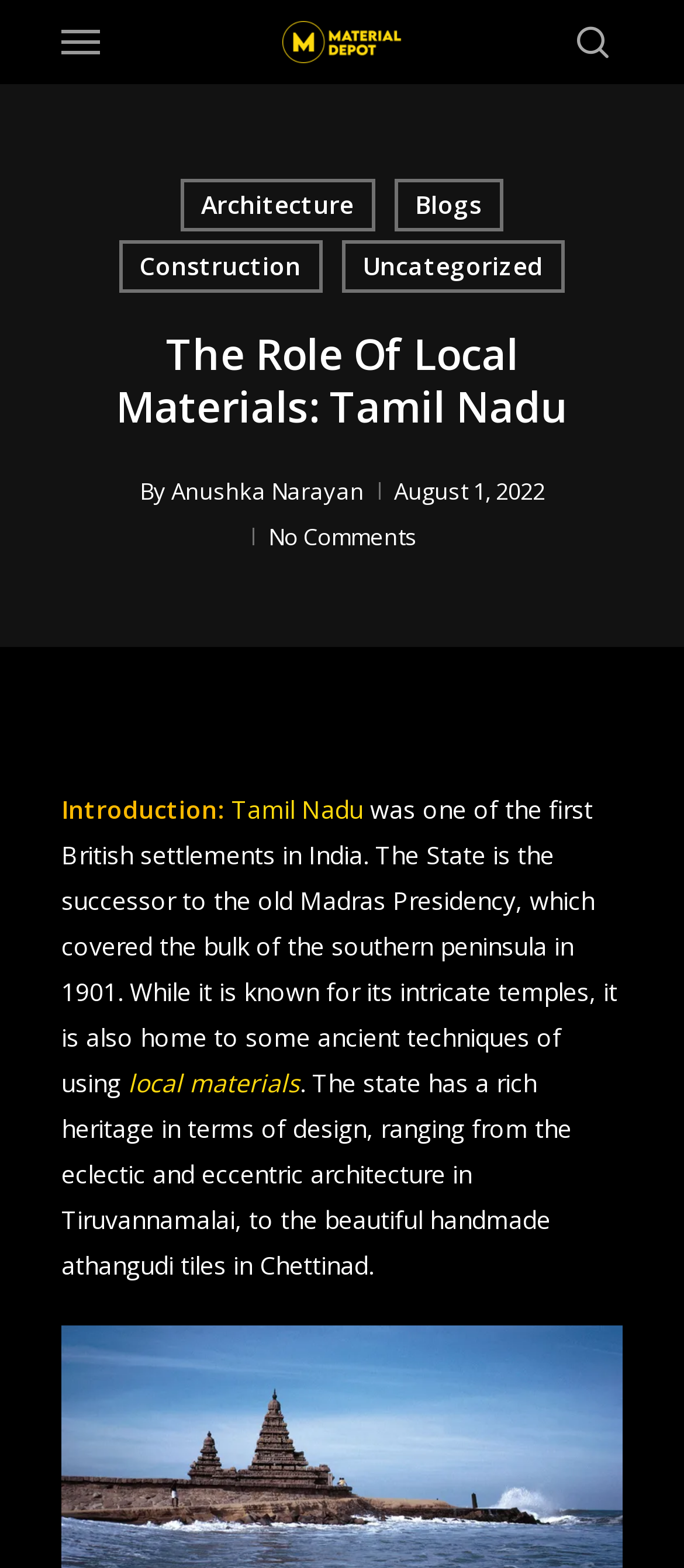Please use the details from the image to answer the following question comprehensively:
What is mentioned as an ancient technique in Tamil Nadu?

I found the answer by reading the introduction of the article, where it mentions that Tamil Nadu is home to some ancient techniques of using local materials.